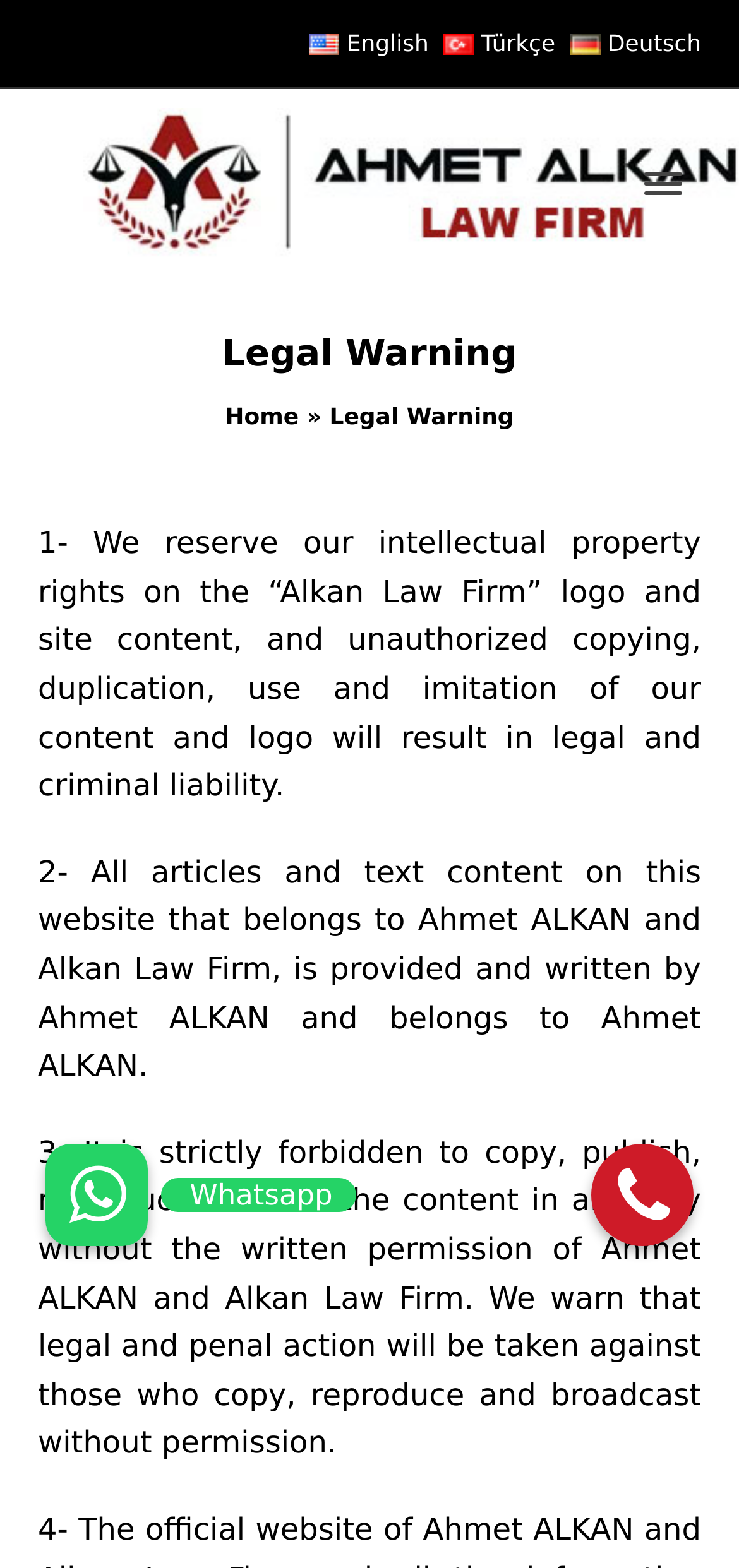Specify the bounding box coordinates of the area to click in order to execute this command: 'Switch to English language'. The coordinates should consist of four float numbers ranging from 0 to 1, and should be formatted as [left, top, right, bottom].

[0.419, 0.019, 0.58, 0.036]